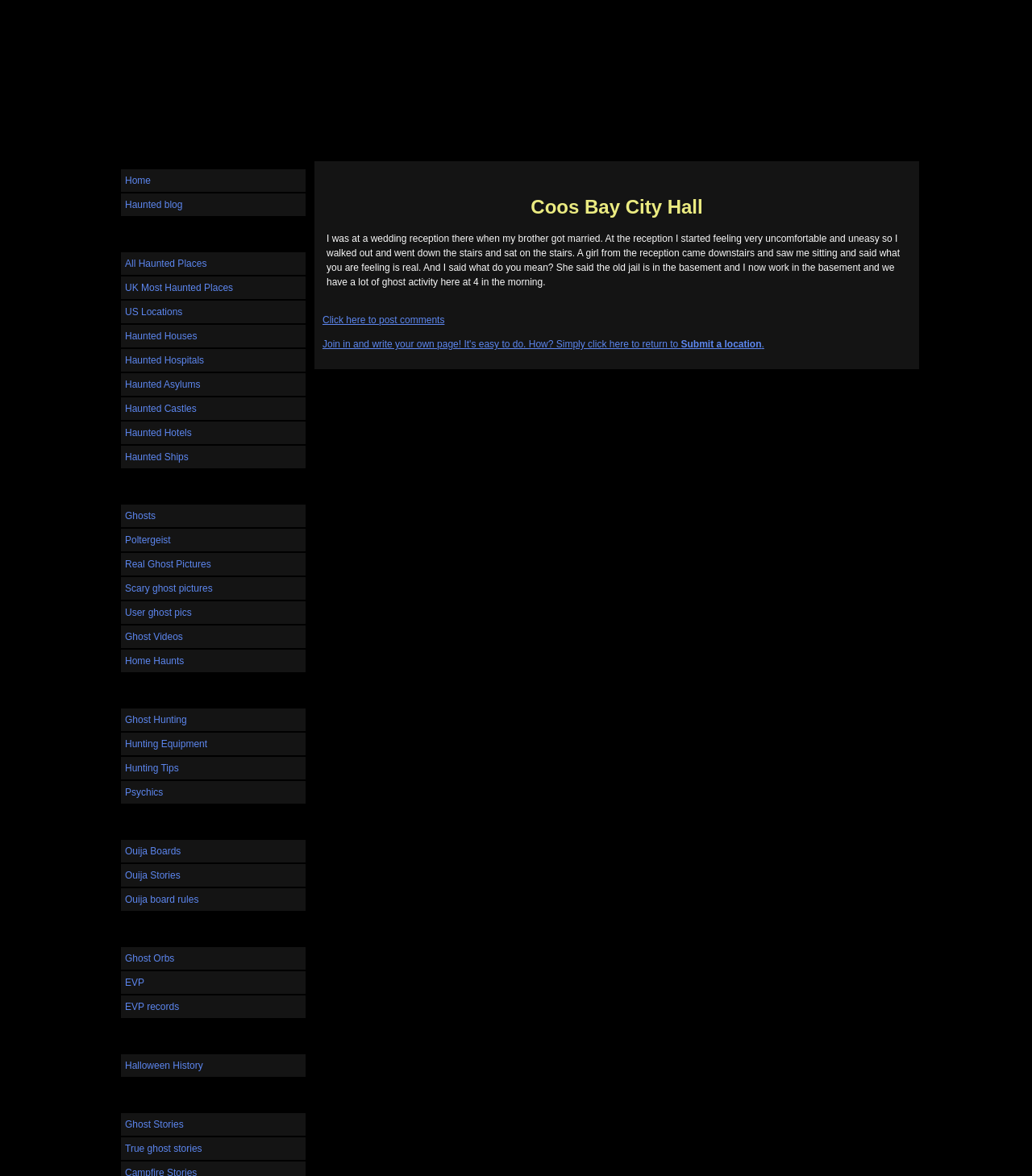Could you find the bounding box coordinates of the clickable area to complete this instruction: "Learn about ghost hunting"?

[0.117, 0.602, 0.296, 0.622]